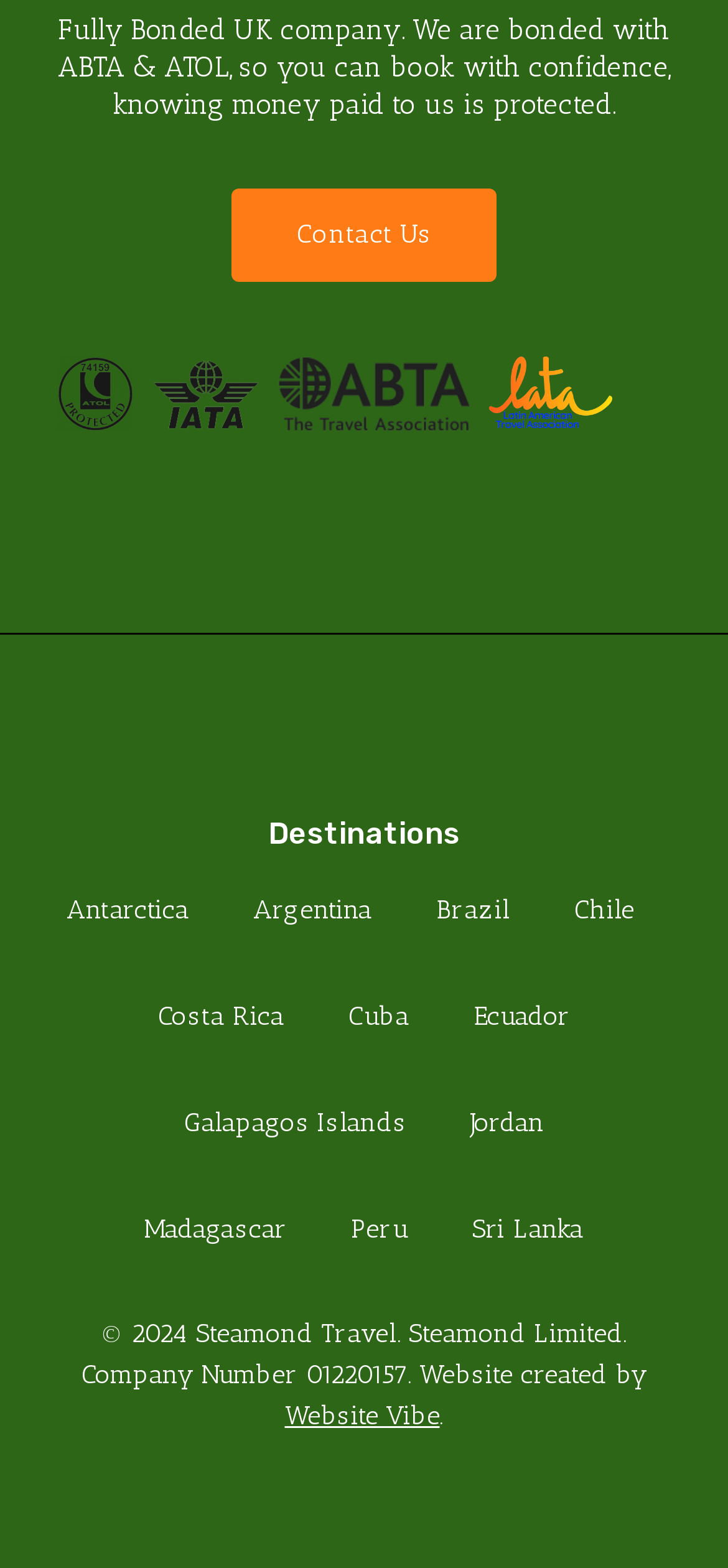Find and indicate the bounding box coordinates of the region you should select to follow the given instruction: "Click the first social media icon".

[0.078, 0.227, 0.181, 0.275]